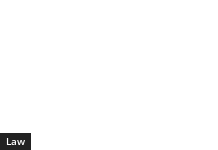Provide an extensive narrative of what is shown in the image.

The image features a prominent black button labeled "Law," situated towards the lower section of a webpage. This button likely serves as a navigation link to articles, resources, or sections related to legal topics or services. Its placement amidst various related links suggests that it plays a key role in guiding users seeking information on legal matters, potentially enhancing their browsing experience by providing easy access to relevant content. The minimalist design focuses user attention on the button, indicating its importance in the context of the site's offerings on law and legal assistance.